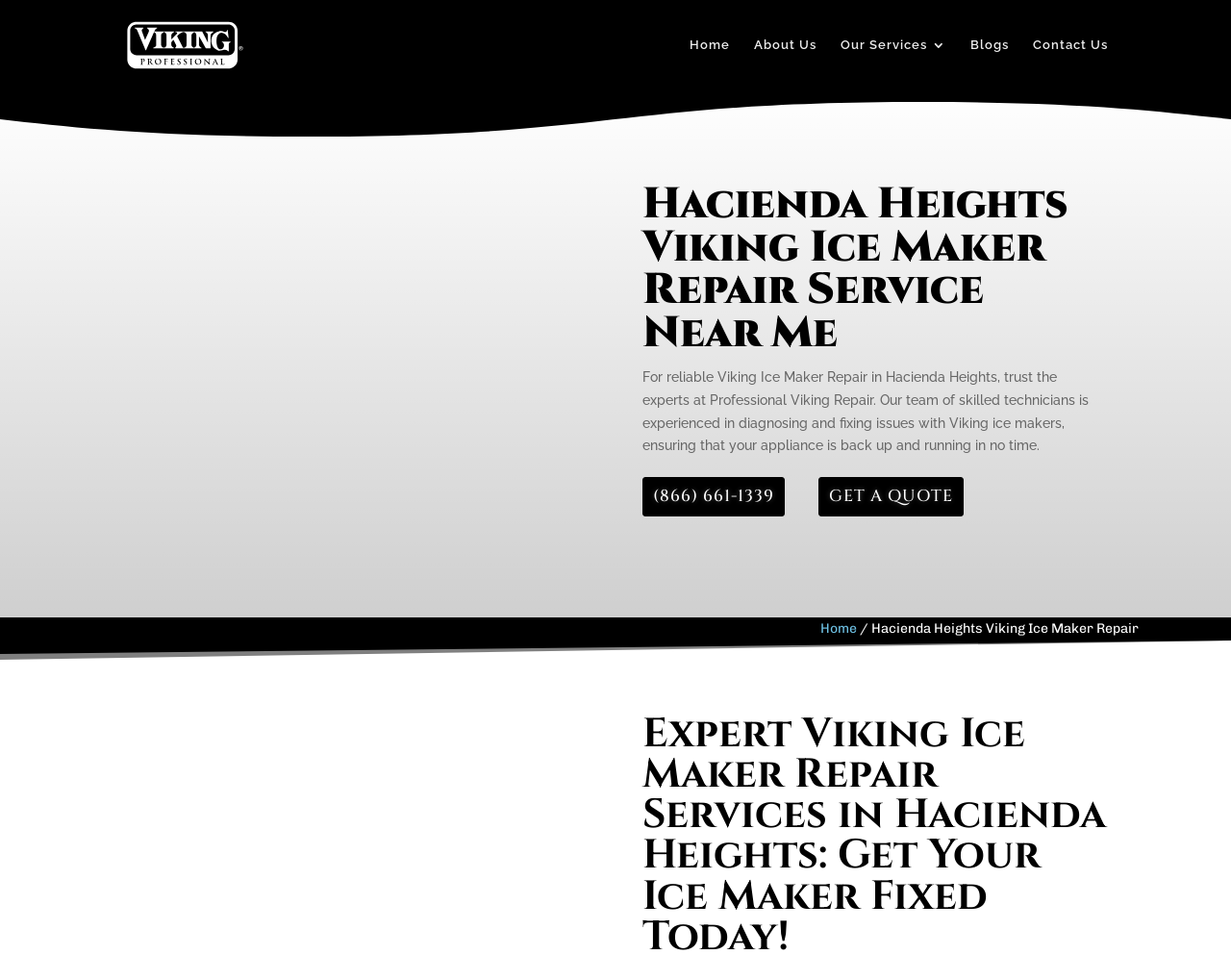What area does the company provide repair services for?
Give a comprehensive and detailed explanation for the question.

The company provides repair services for Hacienda Heights, as stated in the heading 'Hacienda Heights Viking Ice Maker Repair Service Near Me' and other parts of the webpage.